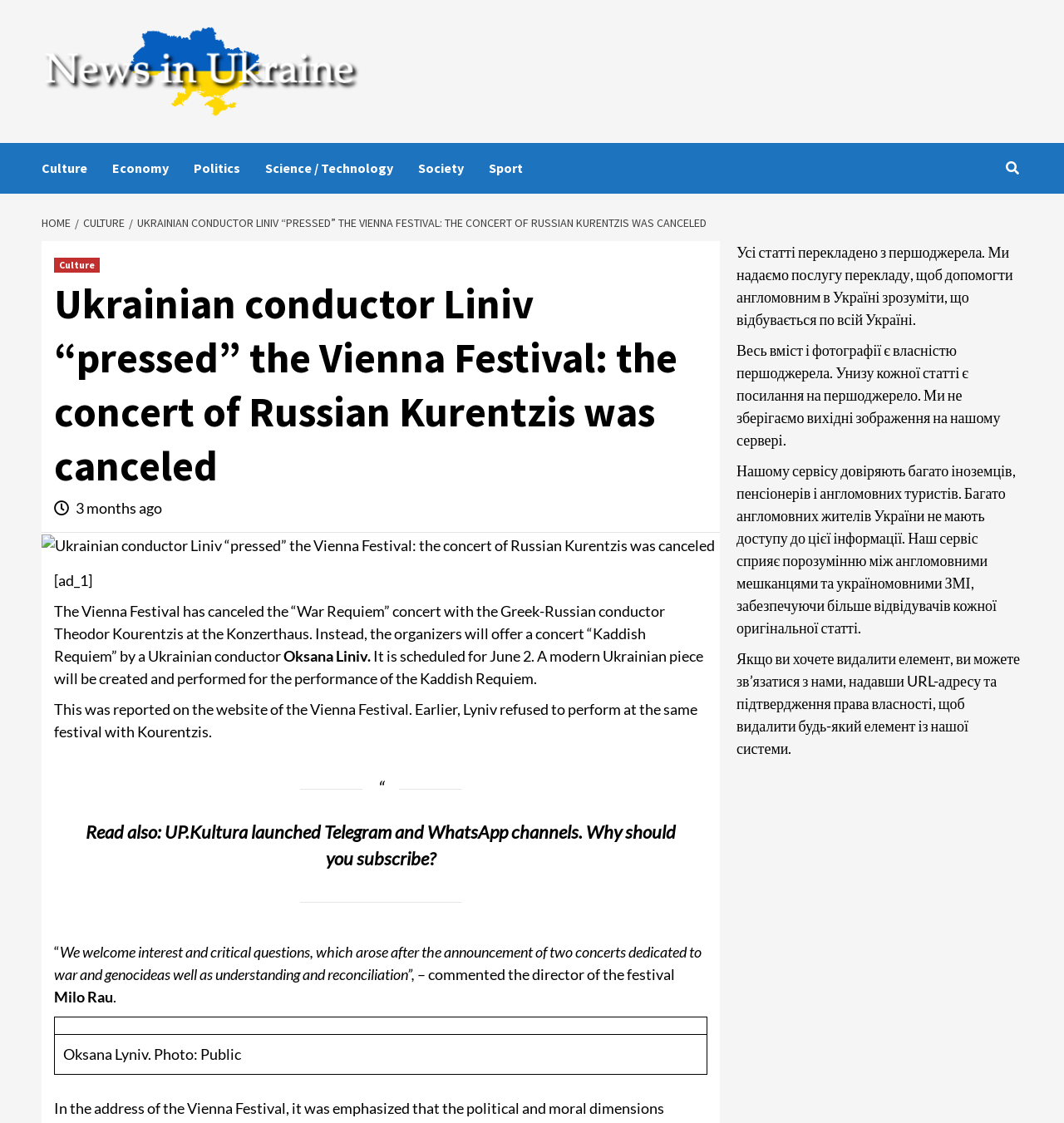Using the provided element description: "nanotube.mobi", identify the bounding box coordinates. The coordinates should be four floats between 0 and 1 in the order [left, top, right, bottom].

[0.0, 0.041, 0.093, 0.058]